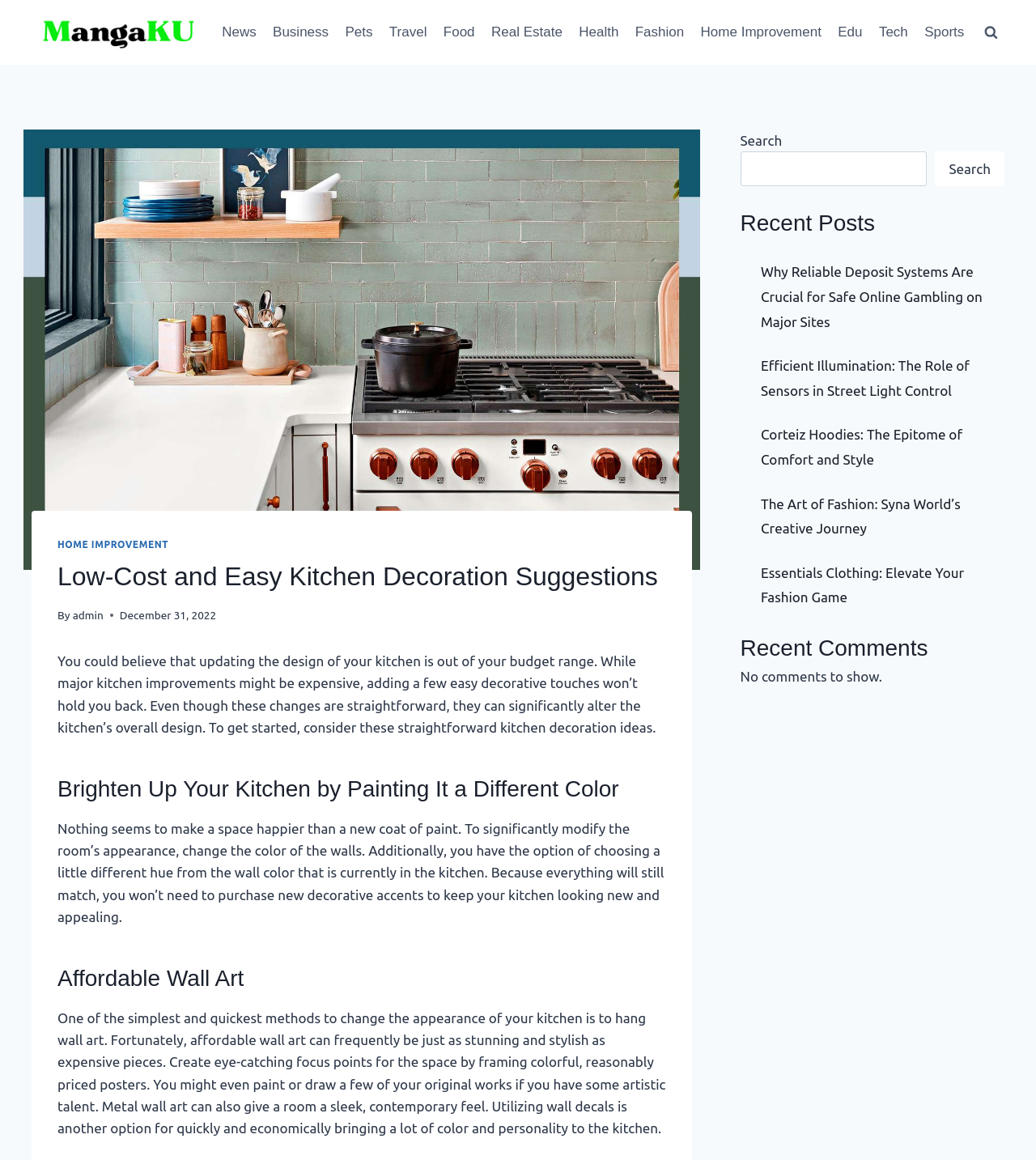Utilize the details in the image to give a detailed response to the question: What is the purpose of the 'View Search Form' button?

The purpose of the 'View Search Form' button can be determined by looking at its functionality, which is to expand the search form, allowing users to input their search queries.